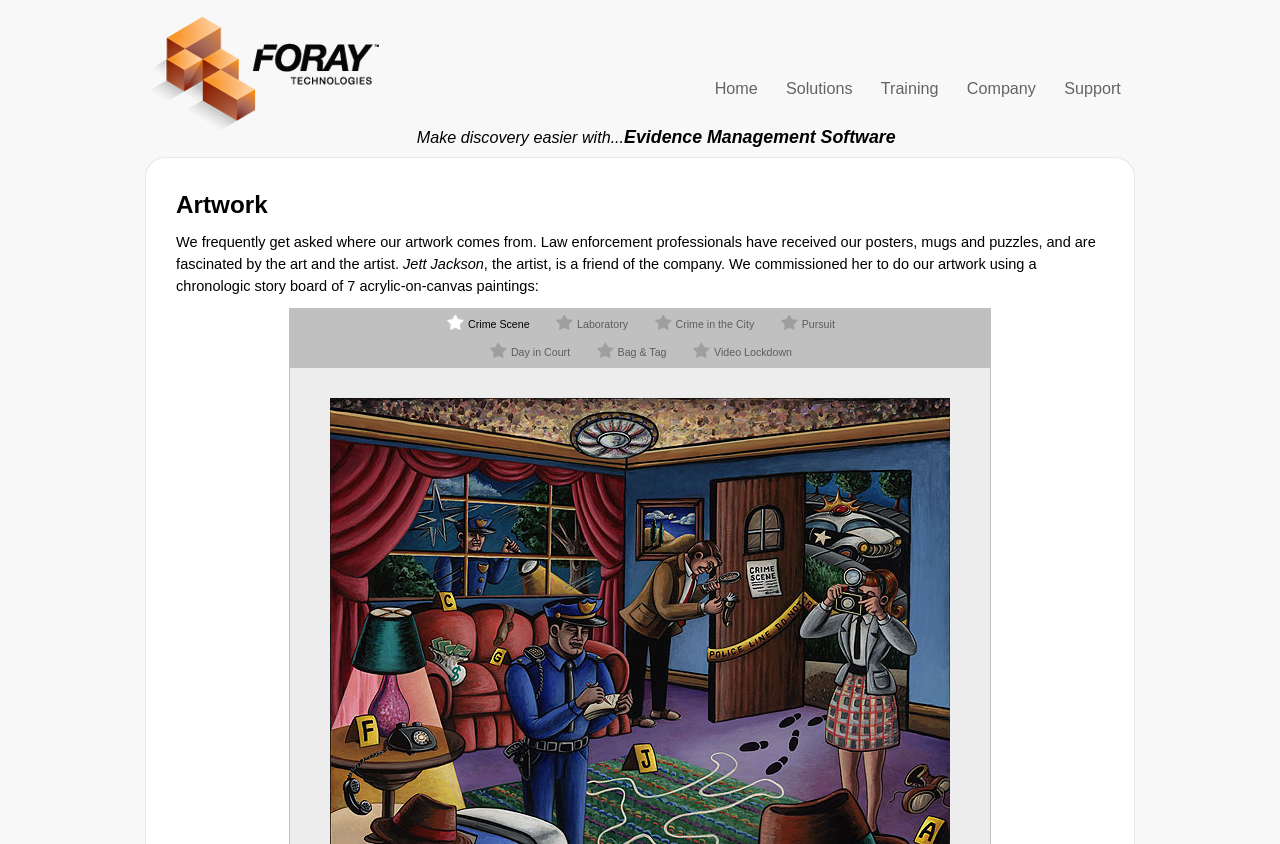Using the provided element description, identify the bounding box coordinates as (top-left x, top-left y, bottom-right x, bottom-right y). Ensure all values are between 0 and 1. Description: Previous

None